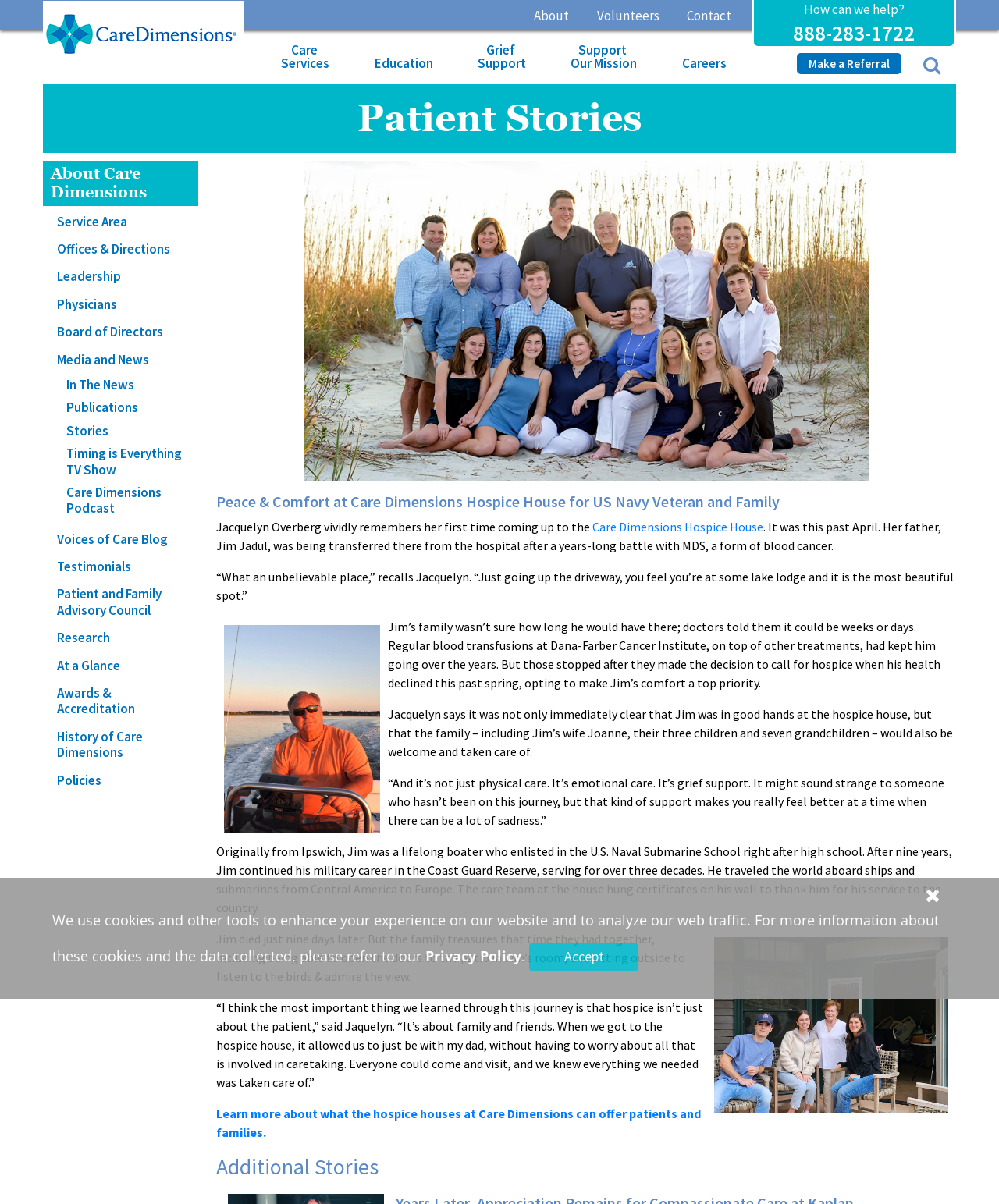Bounding box coordinates should be in the format (top-left x, top-left y, bottom-right x, bottom-right y) and all values should be floating point numbers between 0 and 1. Determine the bounding box coordinate for the UI element described as: Board of Directors

[0.043, 0.266, 0.198, 0.286]